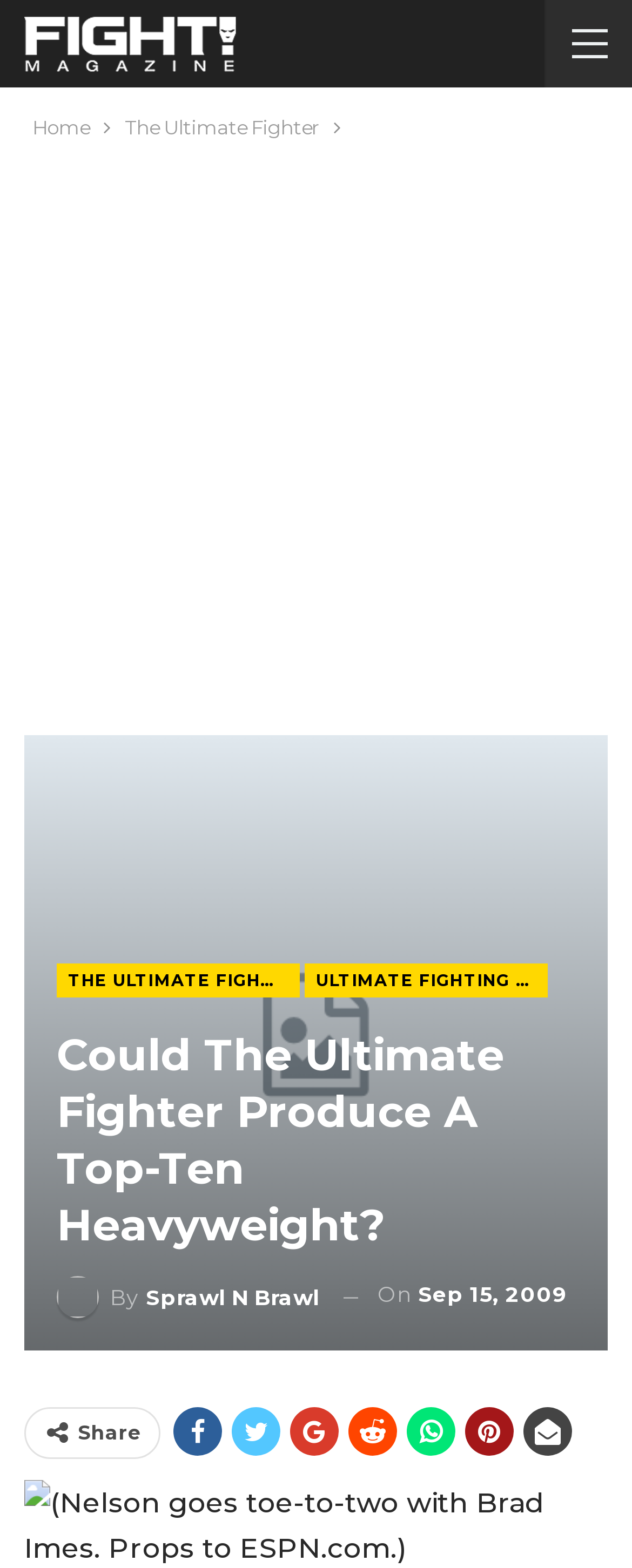Using the details from the image, please elaborate on the following question: What is the purpose of the links at the bottom of the article?

The purpose of the links at the bottom of the article can be determined by looking at the text 'Share' and the icons of different social media platforms which suggest that the links are for sharing the article on social media.